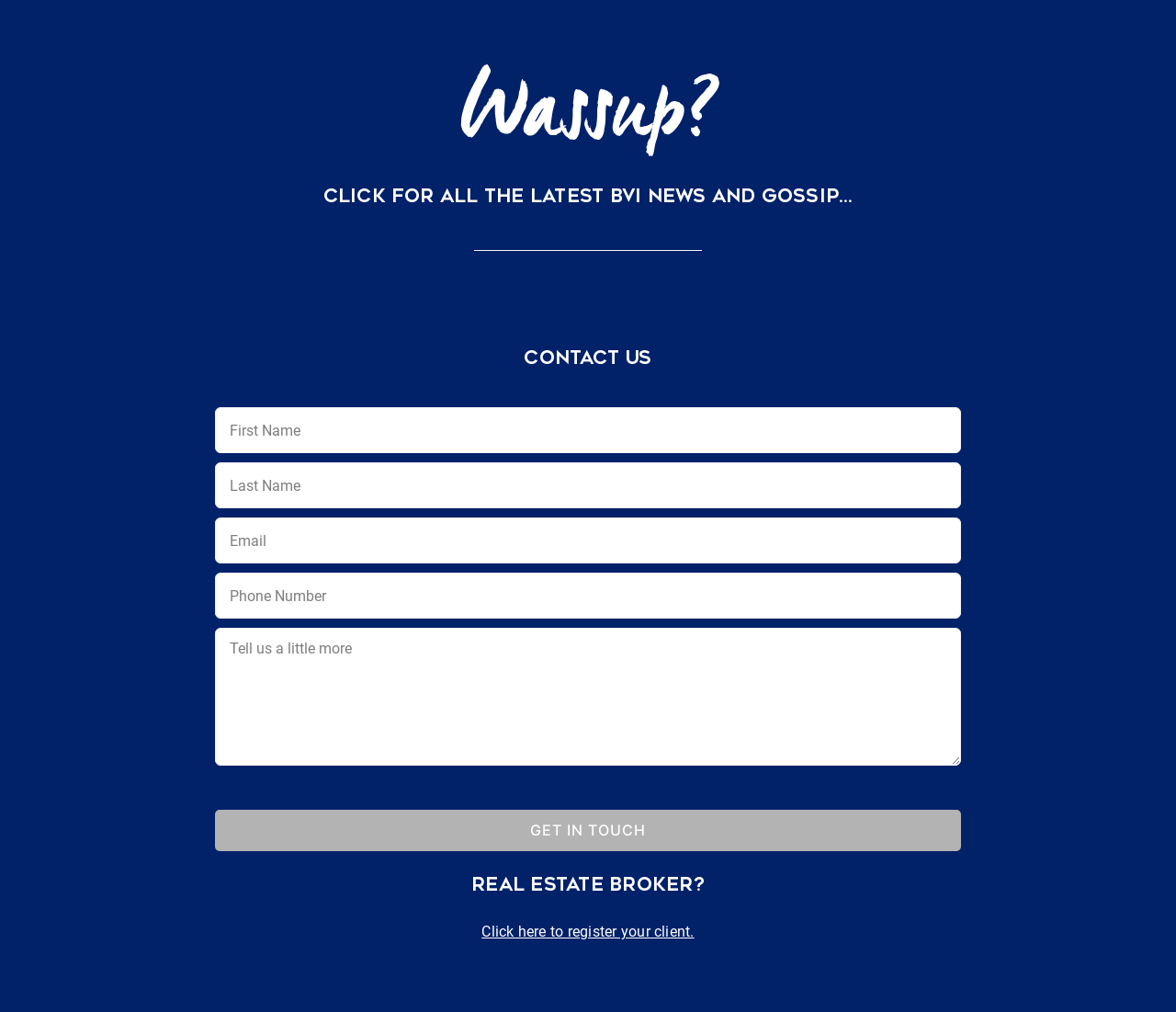Answer the question below with a single word or a brief phrase: 
What is the call to action for real estate brokers?

Register clients